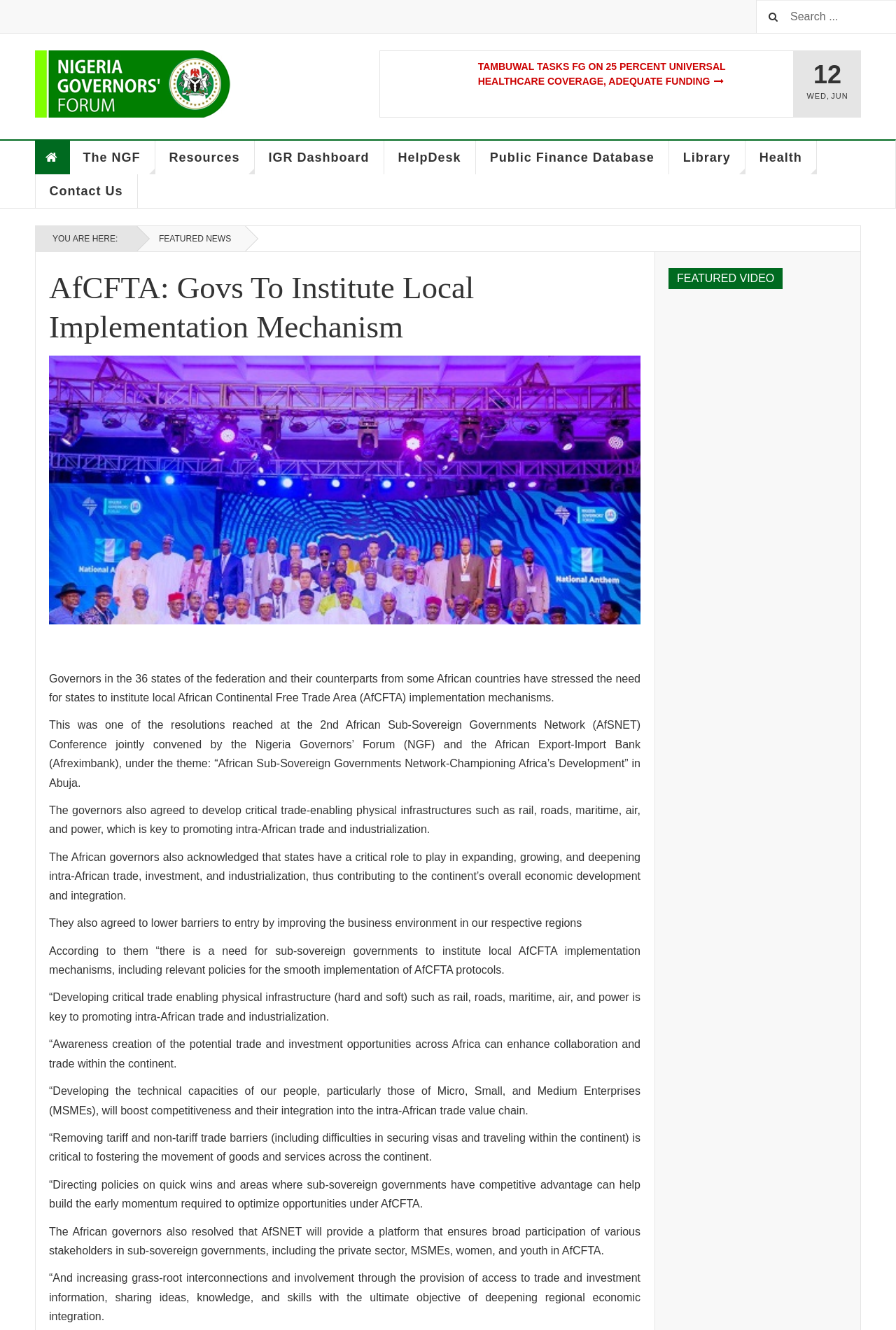Please identify the bounding box coordinates of the element's region that should be clicked to execute the following instruction: "Read news about TAMBUWAL TASKS FG ON 25 PERCENT UNIVERSAL HEALTHCARE COVERAGE, ADEQUATE FUNDING". The bounding box coordinates must be four float numbers between 0 and 1, i.e., [left, top, right, bottom].

[0.533, 0.045, 0.885, 0.067]